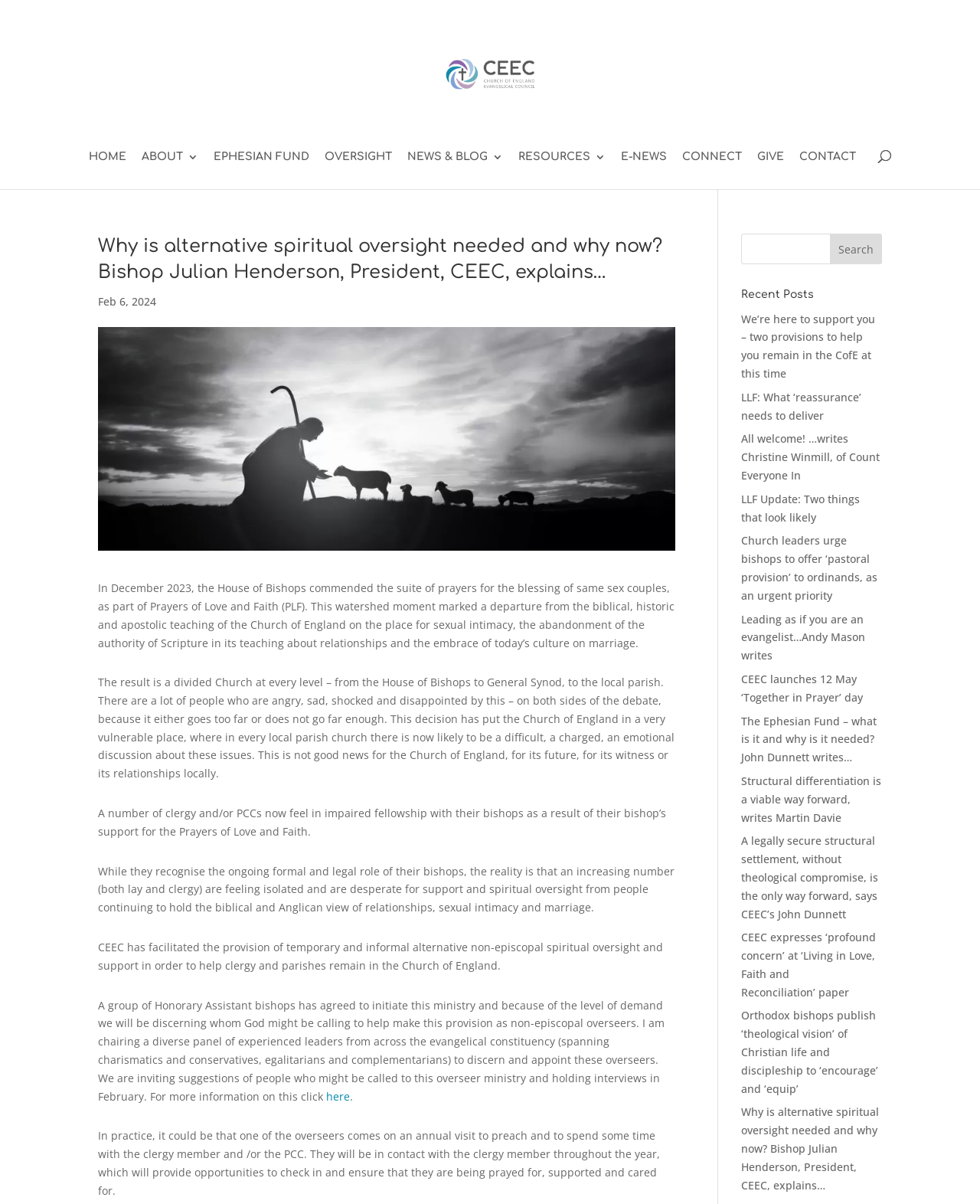Identify the bounding box coordinates for the UI element described as: "Ephesian Fund".

[0.218, 0.126, 0.316, 0.157]